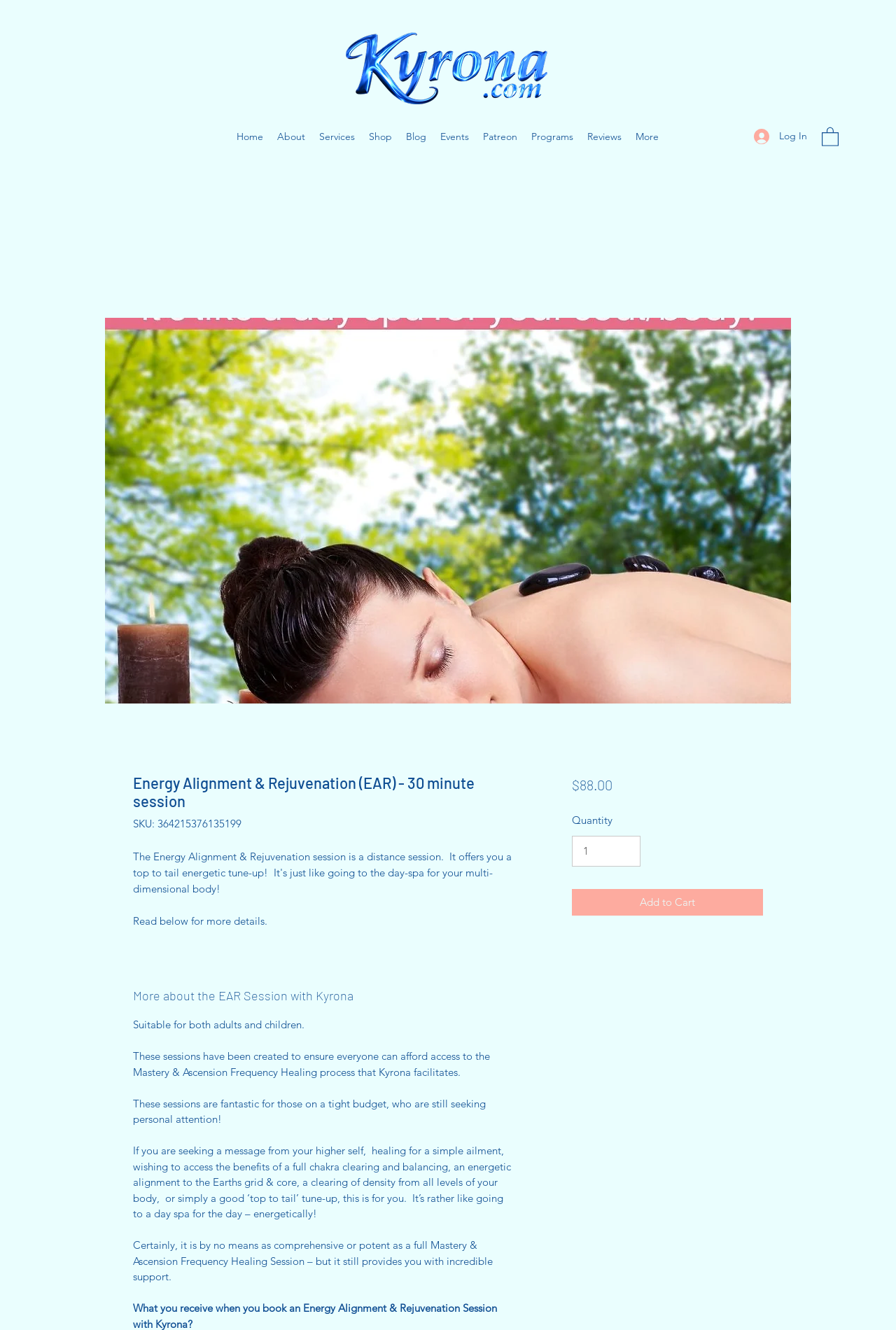Identify the bounding box coordinates of the clickable region required to complete the instruction: "Click the 'Log In' button". The coordinates should be given as four float numbers within the range of 0 and 1, i.e., [left, top, right, bottom].

[0.83, 0.093, 0.912, 0.112]